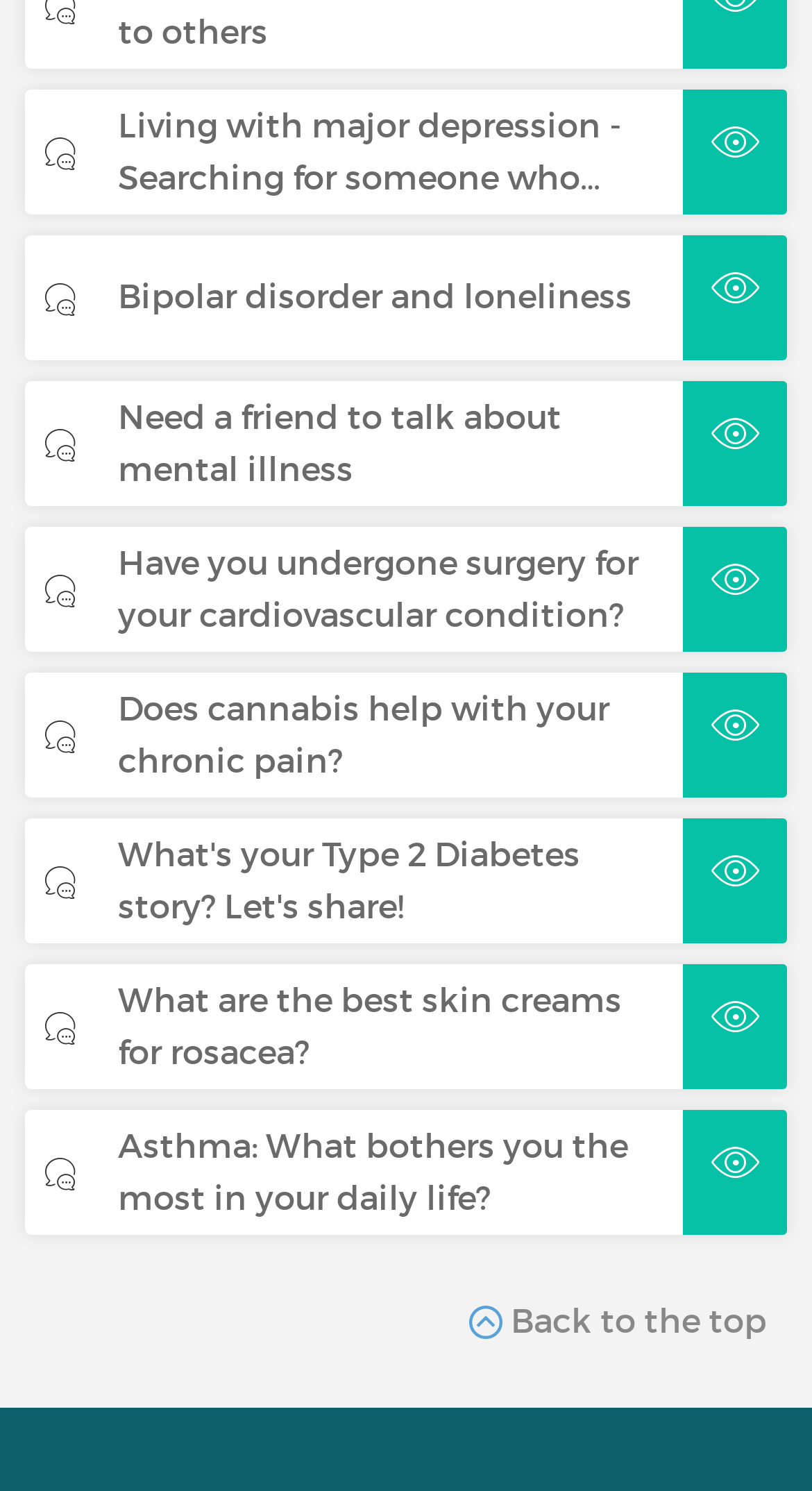How many links are there on the webpage? Analyze the screenshot and reply with just one word or a short phrase.

9